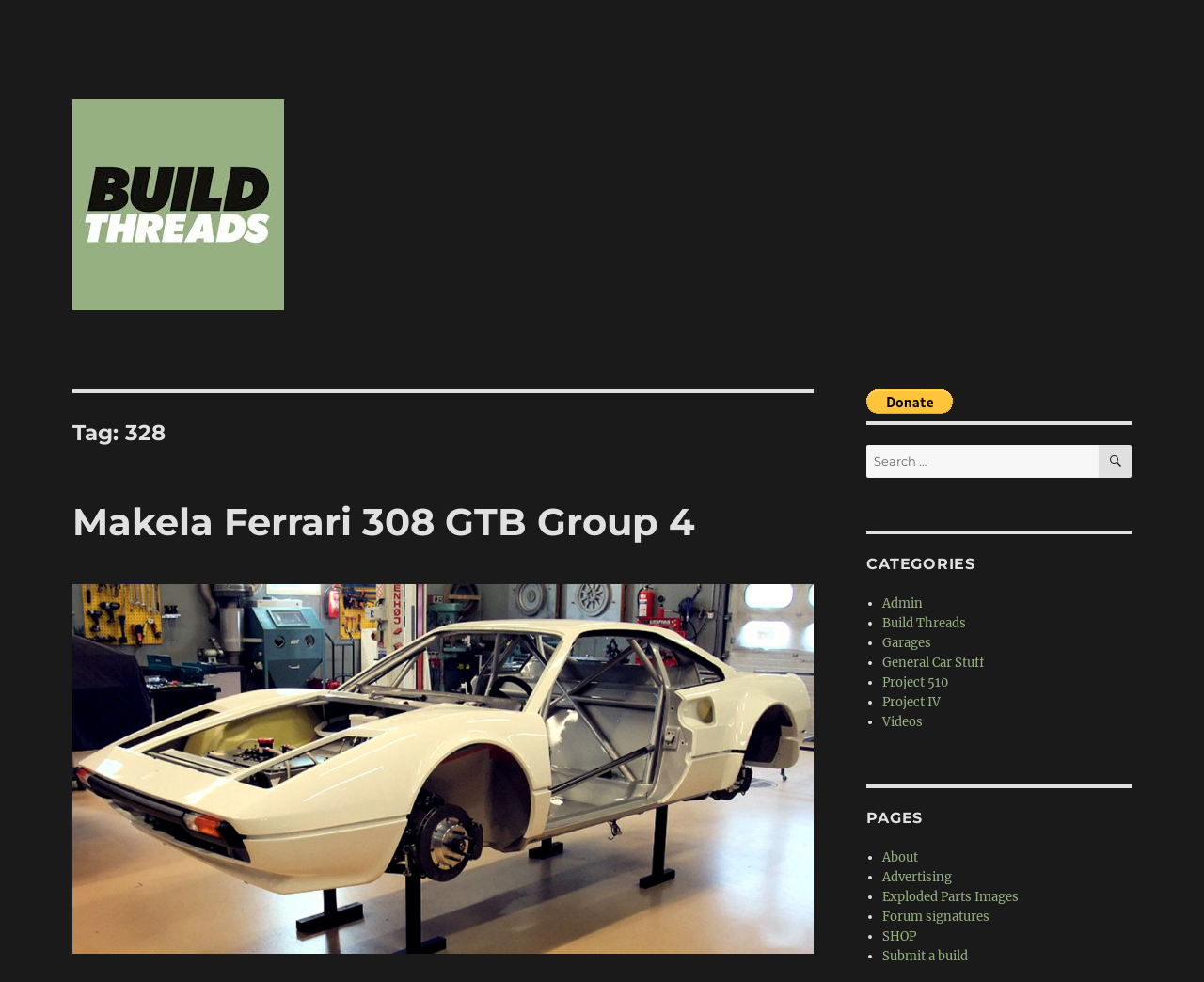How many categories are listed on the webpage?
Examine the webpage screenshot and provide an in-depth answer to the question.

The categories are listed as bullet points under the heading 'CATEGORIES'. There are 7 list markers, each corresponding to a category, namely 'Admin', 'Build Threads', 'Garages', 'General Car Stuff', 'Project 510', 'Project IV', and 'Videos'.